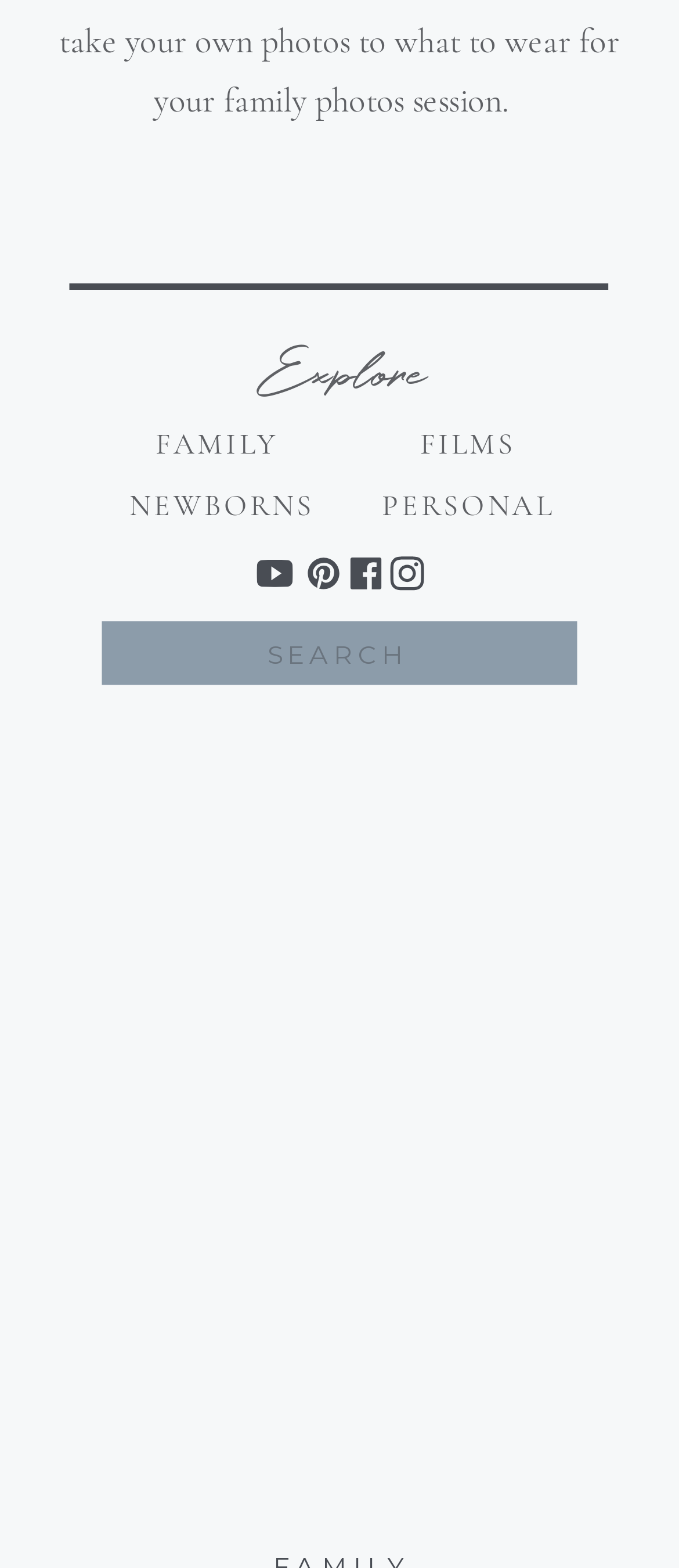What are the categories of photos?
Please interpret the details in the image and answer the question thoroughly.

I found the categories of photos by looking at the link elements with text 'NEWBORNS', 'FILMS', 'FAMILY', and 'PERSONAL' in the middle of the page.